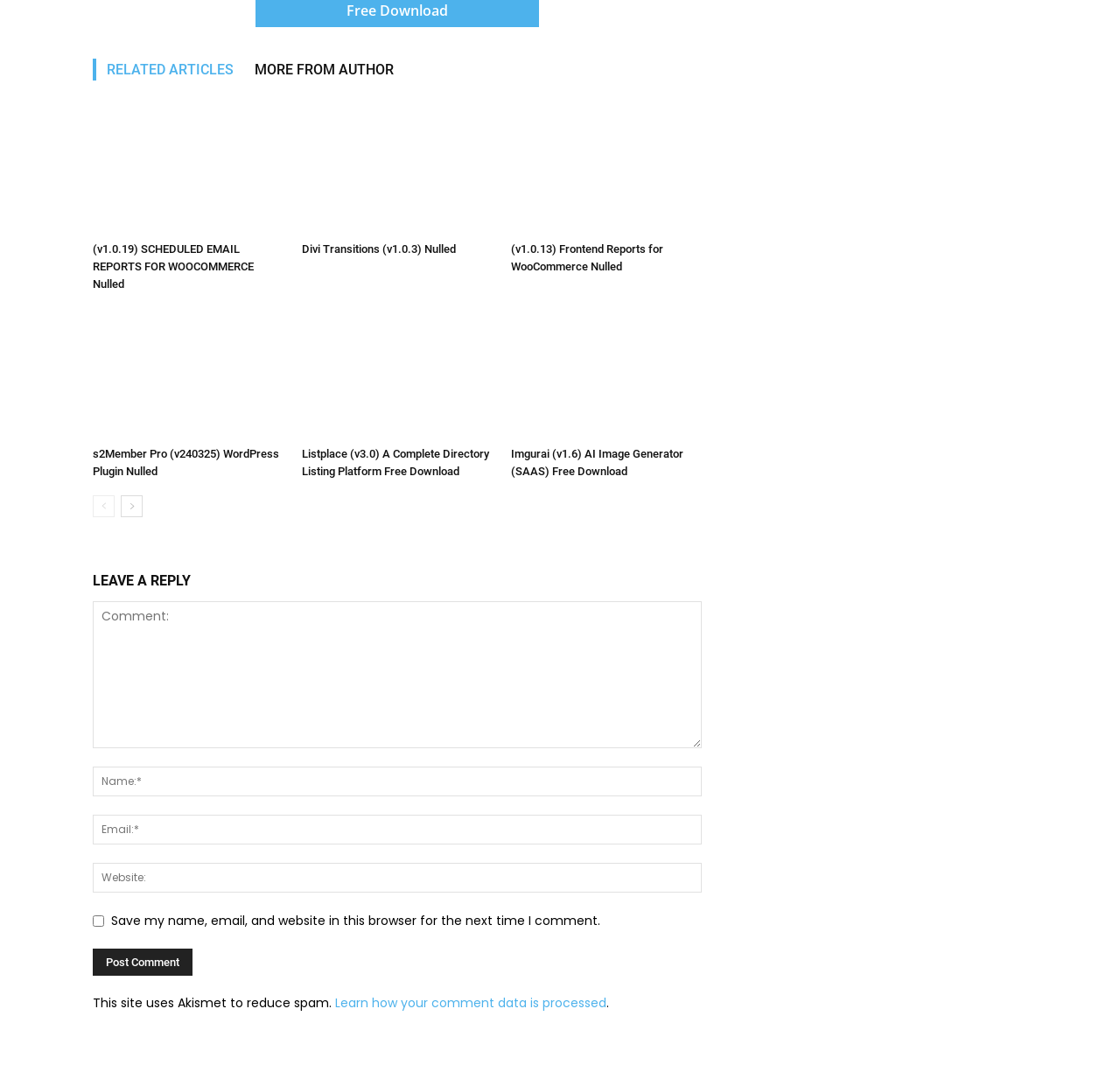What is the text of the first heading? Based on the screenshot, please respond with a single word or phrase.

RELATED ARTICLES MORE FROM AUTHOR